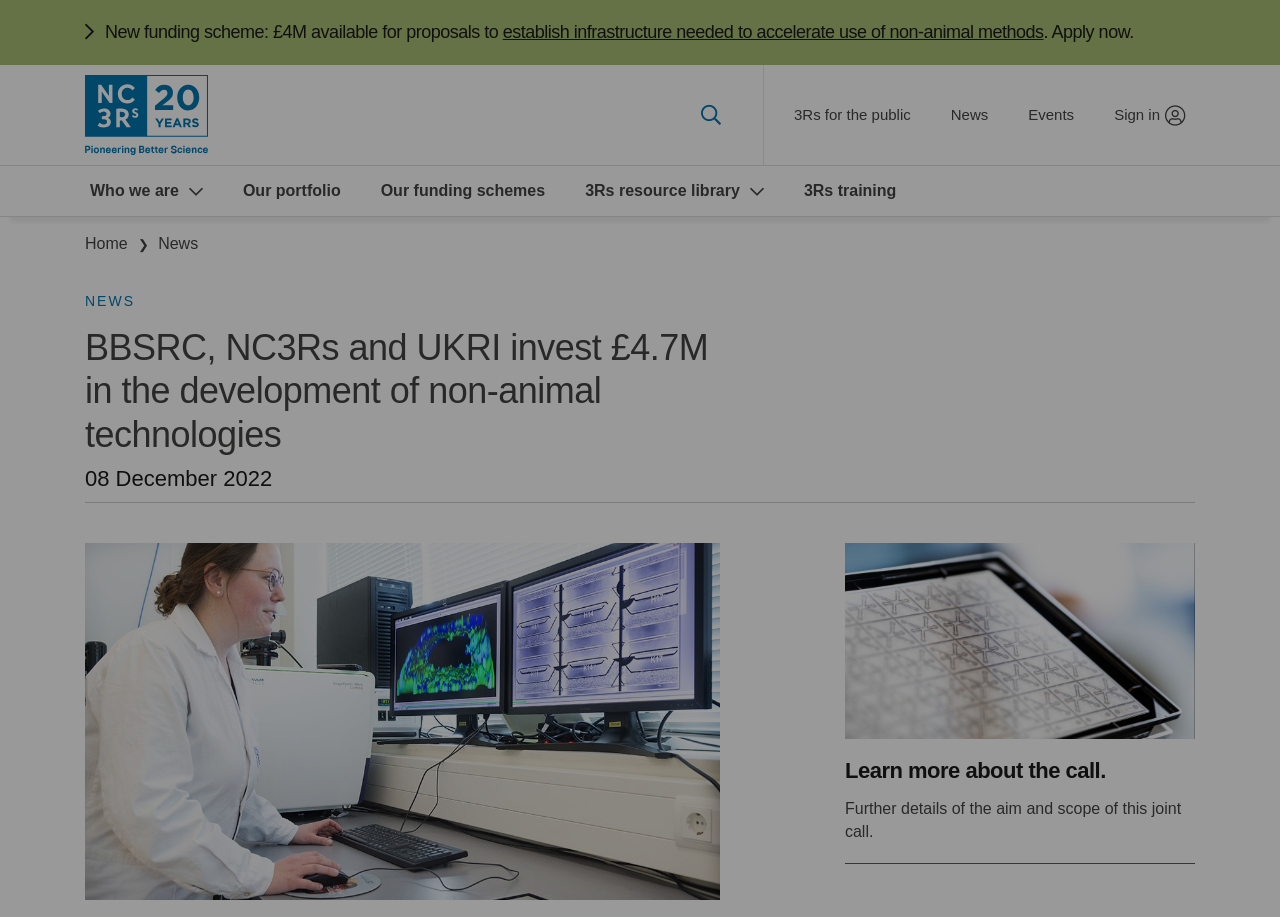Determine the coordinates of the bounding box that should be clicked to complete the instruction: "Read about 3Rs for the public". The coordinates should be represented by four float numbers between 0 and 1: [left, top, right, bottom].

[0.613, 0.098, 0.719, 0.153]